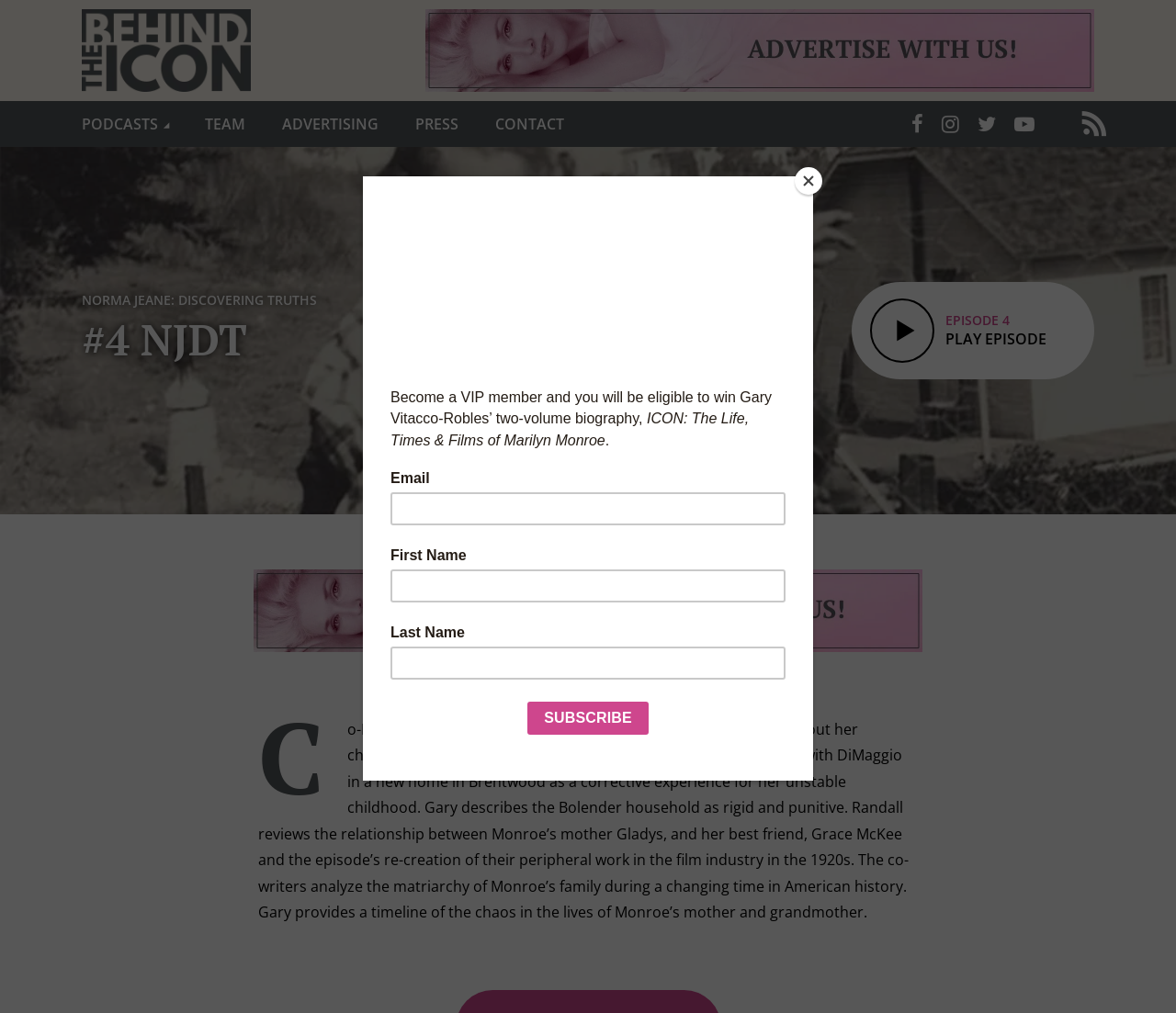What is the image at the top of the webpage?
Please provide a detailed answer to the question.

I found an image at the top of the webpage, which spans the entire width of the page. The image is described as 'Marilyn Monroe', suggesting that it is a picture of the famous actress.